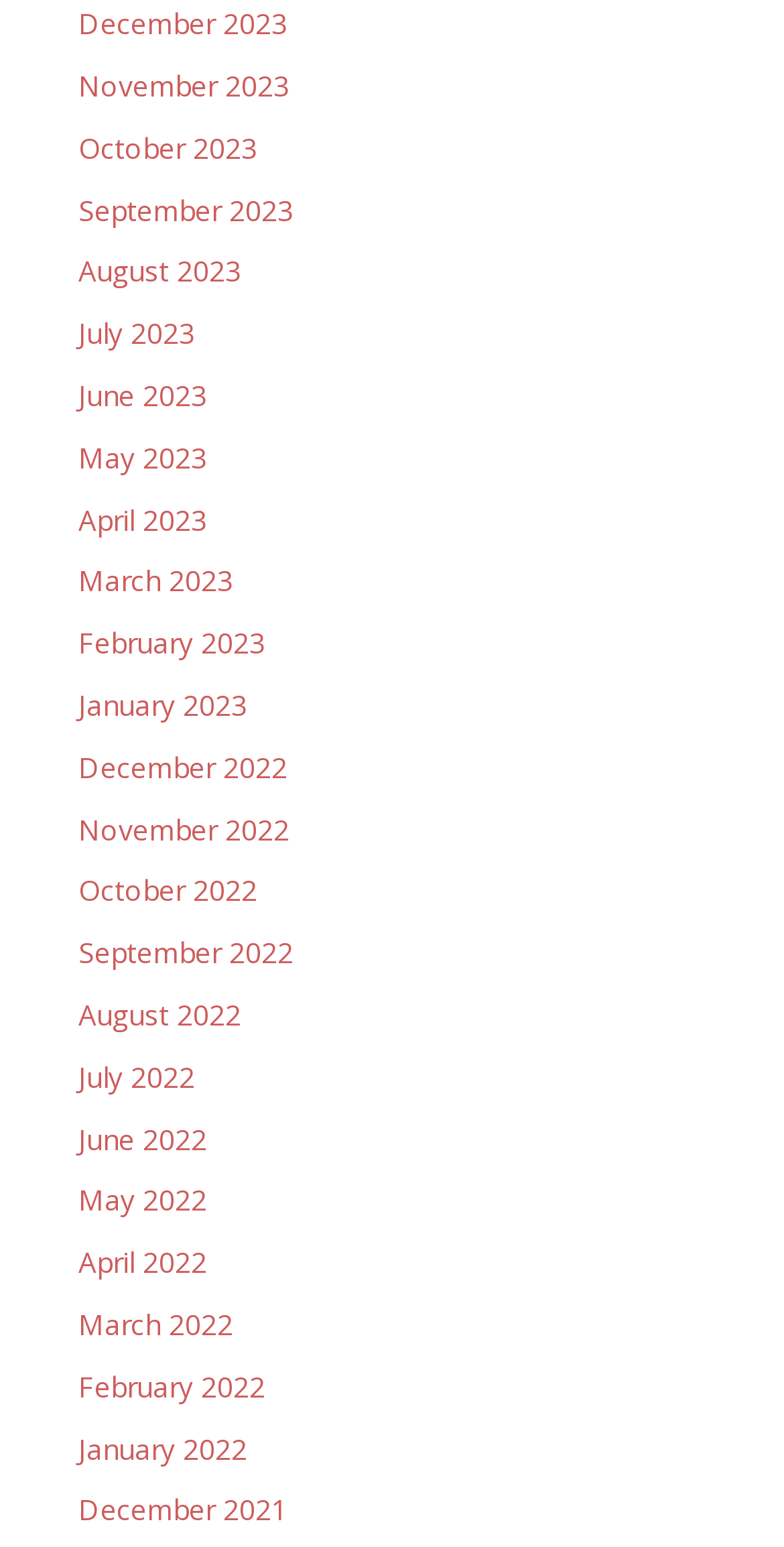Please identify the bounding box coordinates of the area that needs to be clicked to follow this instruction: "Go to December 2020".

None